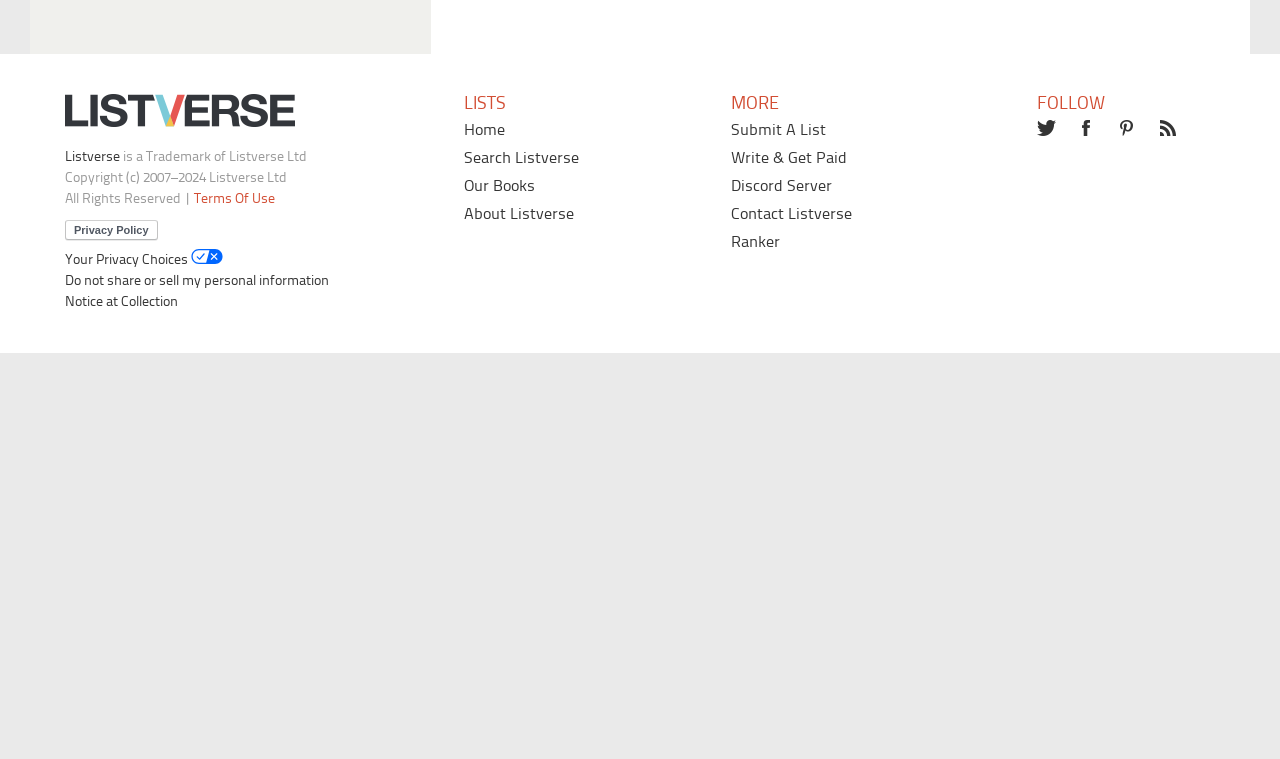What is the category of the lists on this webpage?
Please provide a detailed answer to the question.

The lists on this webpage are categorized under 'CRIME', as indicated by the links 'CRIME' that appear multiple times on the webpage.